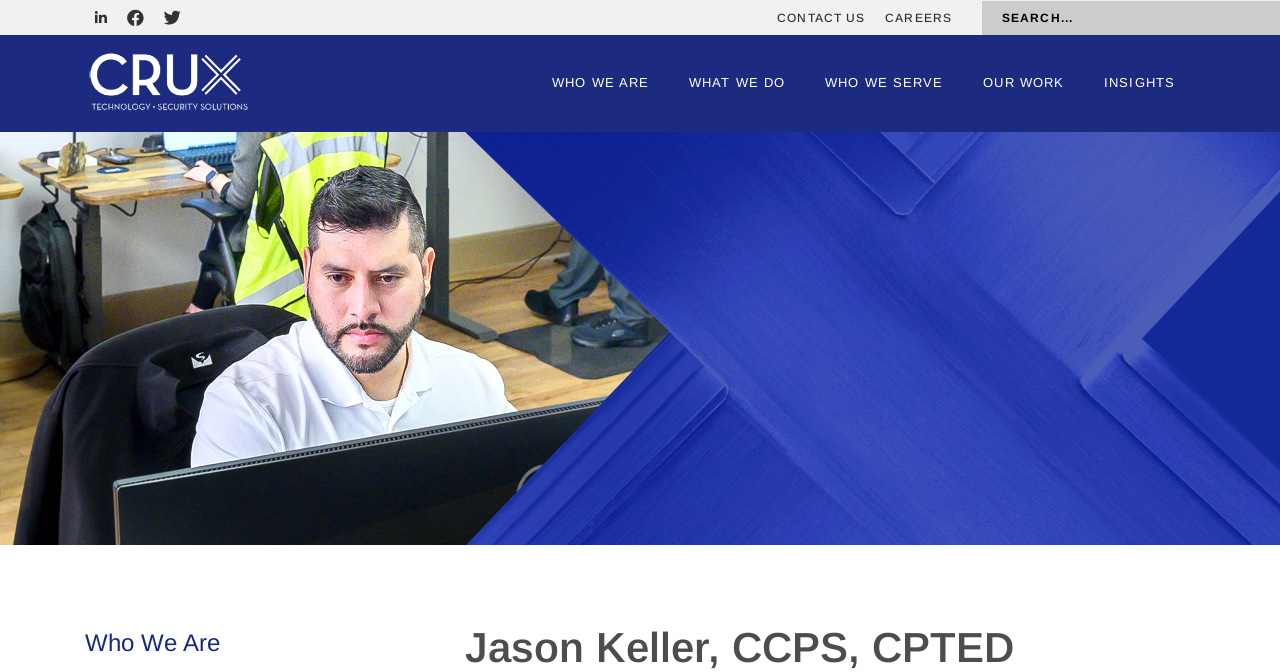Find the bounding box coordinates of the clickable area required to complete the following action: "read insights".

[0.847, 0.112, 0.934, 0.156]